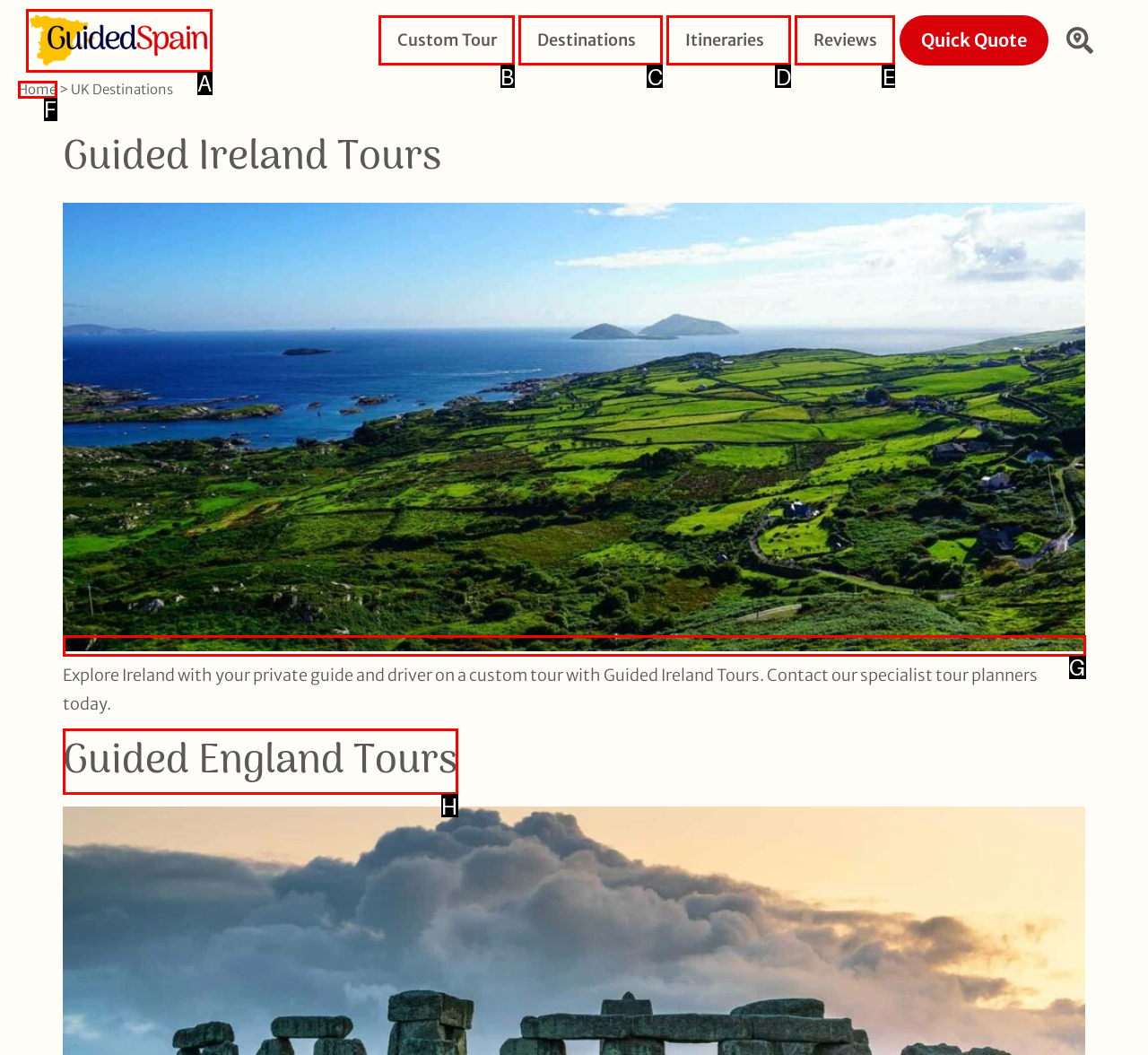Choose the HTML element that needs to be clicked for the given task: View Custom Tour Respond by giving the letter of the chosen option.

B